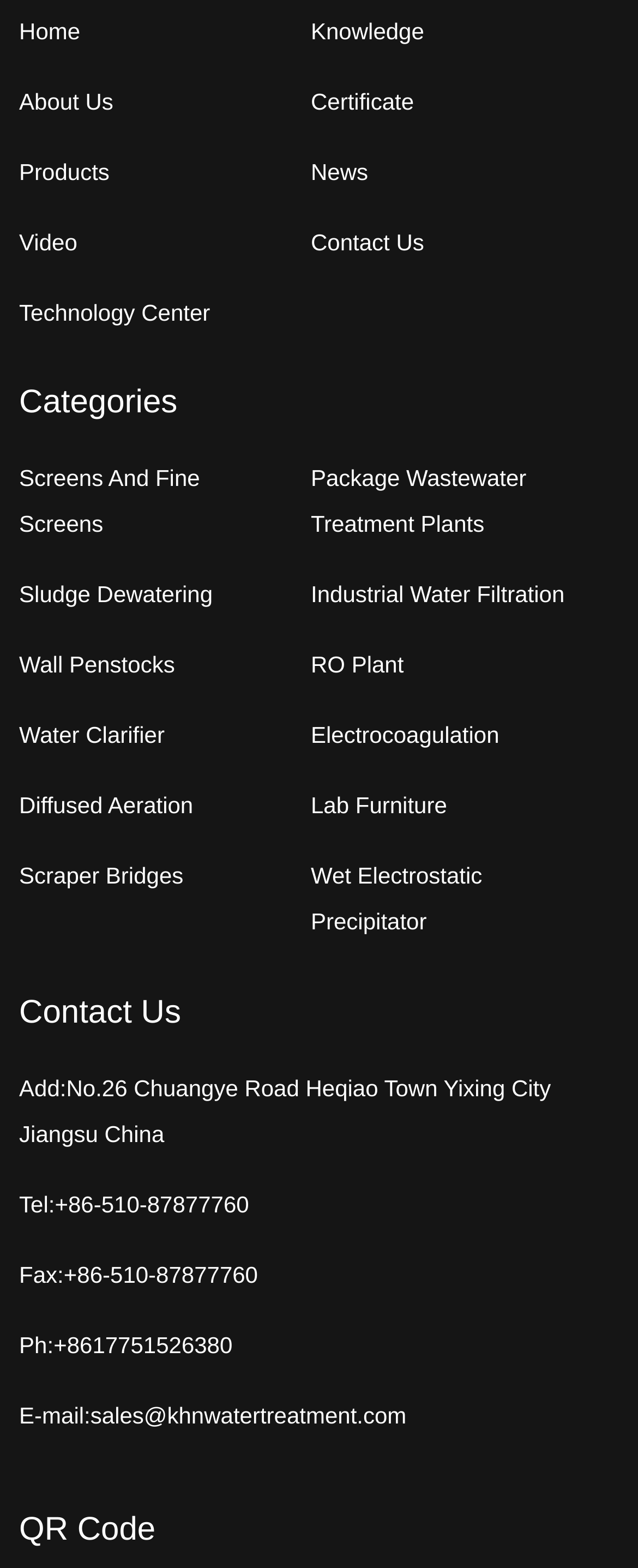How many main navigation links are there?
Can you provide a detailed and comprehensive answer to the question?

I counted the number of main navigation links at the top of the webpage, which are 'Home', 'About Us', 'Products', 'Video', 'Technology Center', and 'Knowledge'. There are 6 links in total.